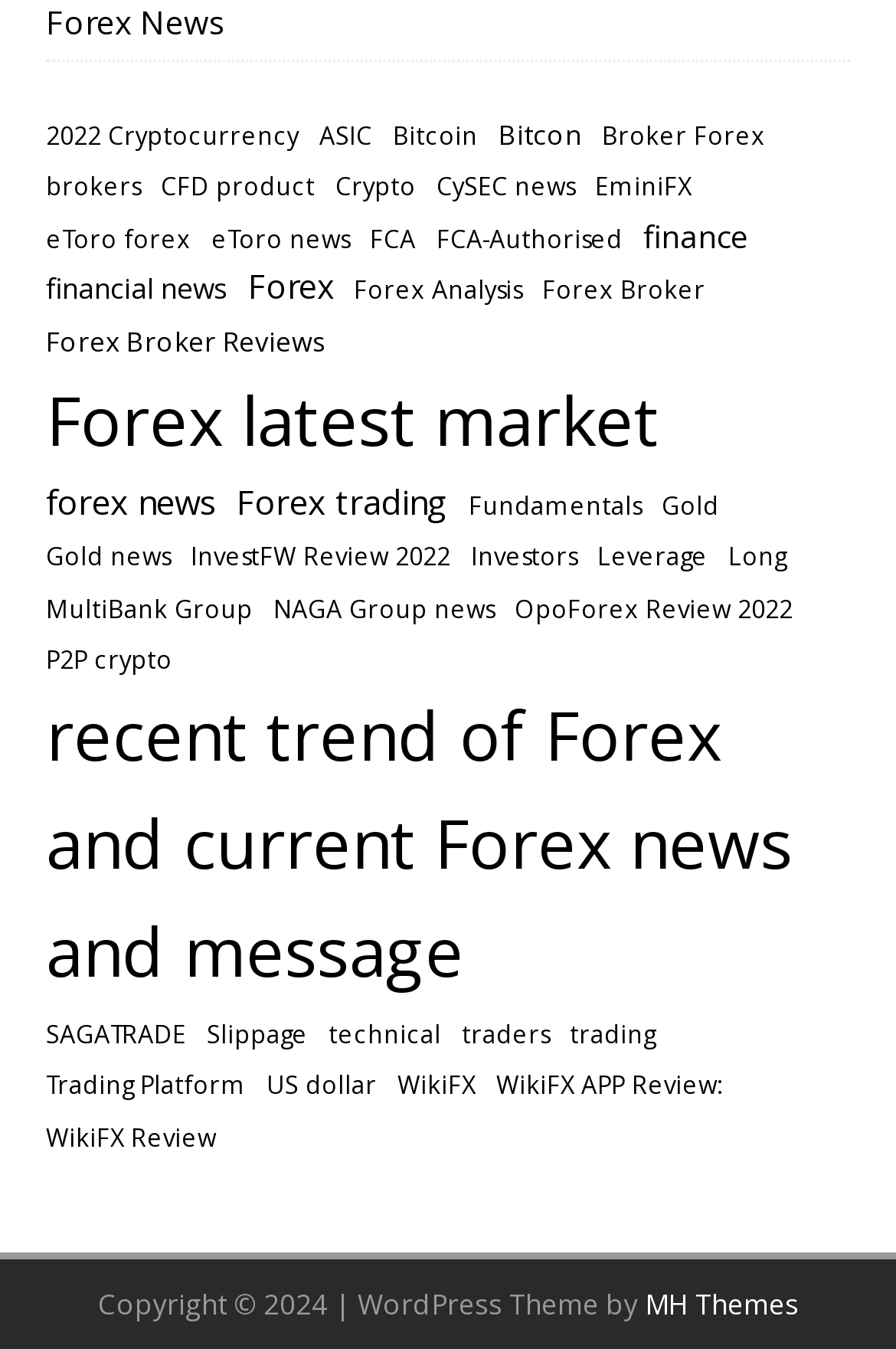How many items are related to Bitcoin? Based on the image, give a response in one word or a short phrase.

2